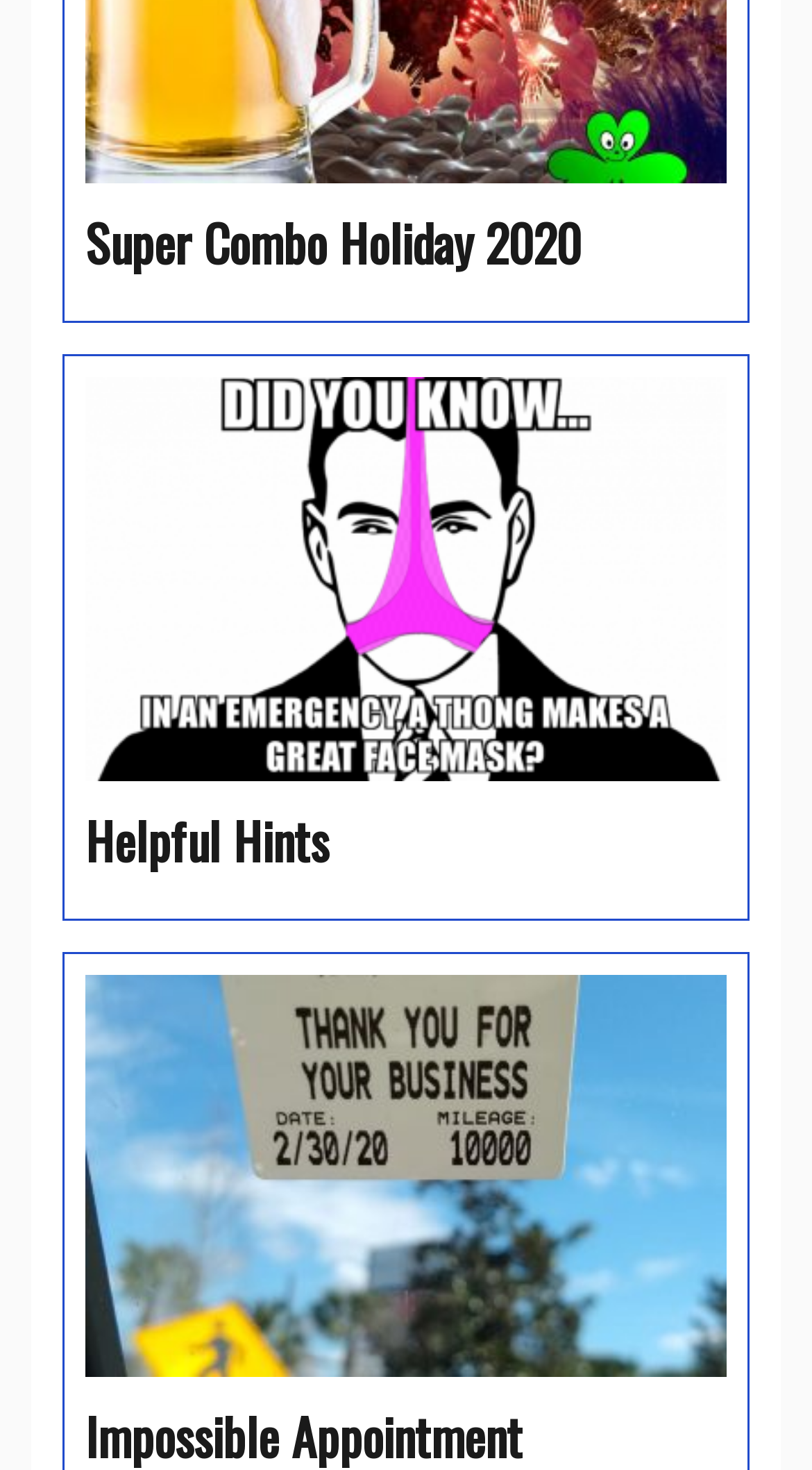Please determine the bounding box coordinates, formatted as (top-left x, top-left y, bottom-right x, bottom-right y), with all values as floating point numbers between 0 and 1. Identify the bounding box of the region described as: Super Combo Holiday 2020

[0.105, 0.139, 0.895, 0.19]